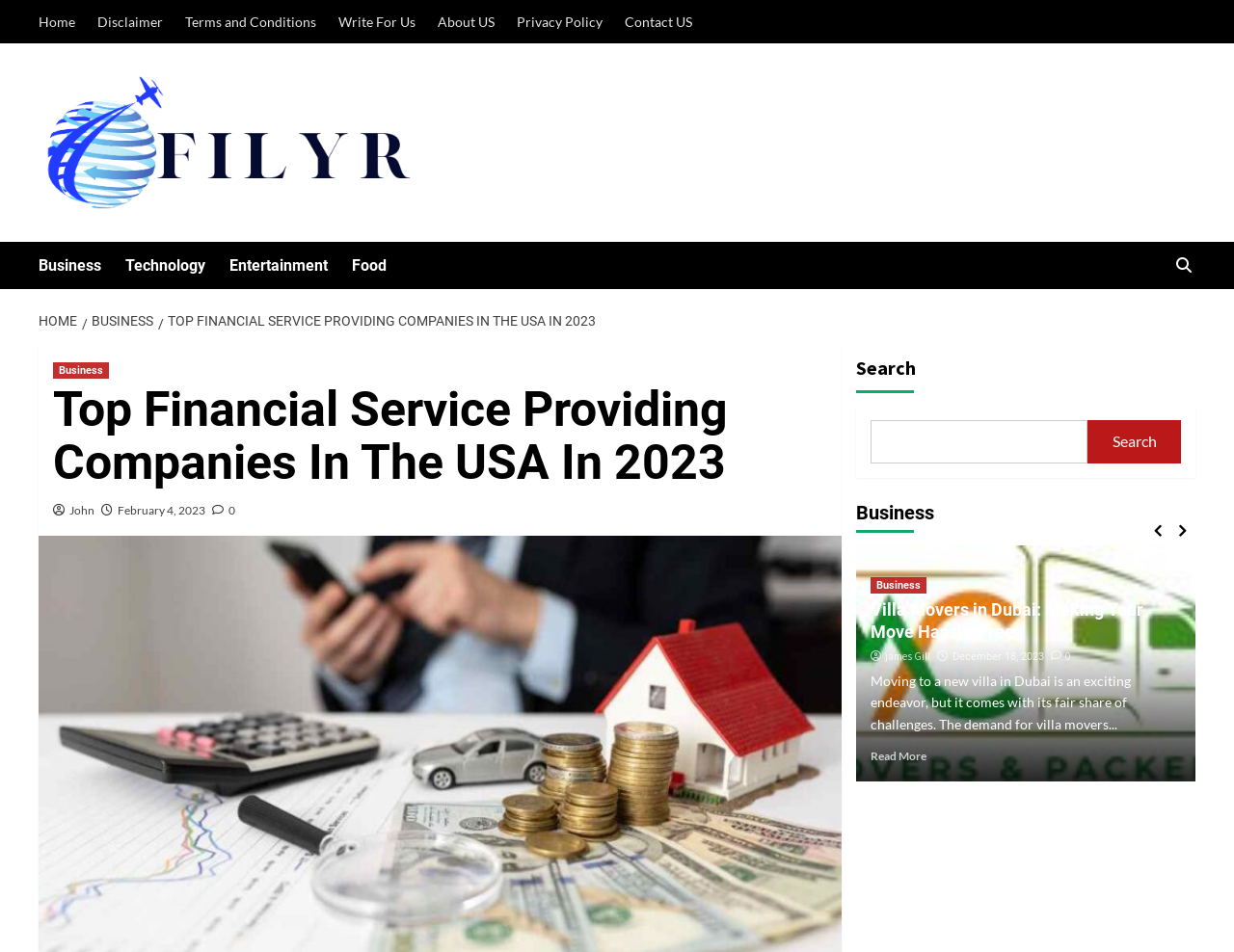Provide a thorough description of the webpage you see.

The webpage is about top financial service providing companies in the USA in 2023. At the top, there are six links: "Home", "Disclaimer", "Terms and Conditions", "Write For Us", "About US", and "Privacy Policy", followed by a "Contact US" link. Next to these links, there is a "Filyr" link with an accompanying image. Below these links, there are four more links: "Business", "Technology", "Entertainment", and "Food".

On the left side, there is a navigation menu with breadcrumbs, showing the current page's path: "HOME" > "BUSINESS" > "TOP FINANCIAL SERVICE PROVIDING COMPANIES IN THE USA IN 2023". Below the breadcrumbs, there is a heading with the same title as the webpage. Under the heading, there are links to the author "John" and the publication date "February 4, 2023", as well as a link with a zero icon.

On the right side, there is a search bar with a "Search" button. Below the search bar, there is a heading "Business" followed by a figure with an image and a link to an article "Villa Movers in Dubai: Making Your Move Hassle-Free". The article has a figcaption, and below it, there are links to the category "Business", the author "james Gill", the publication date "December 18, 2023", and a zero icon. There is also a paragraph of text summarizing the article, and a "Read More" link at the bottom.